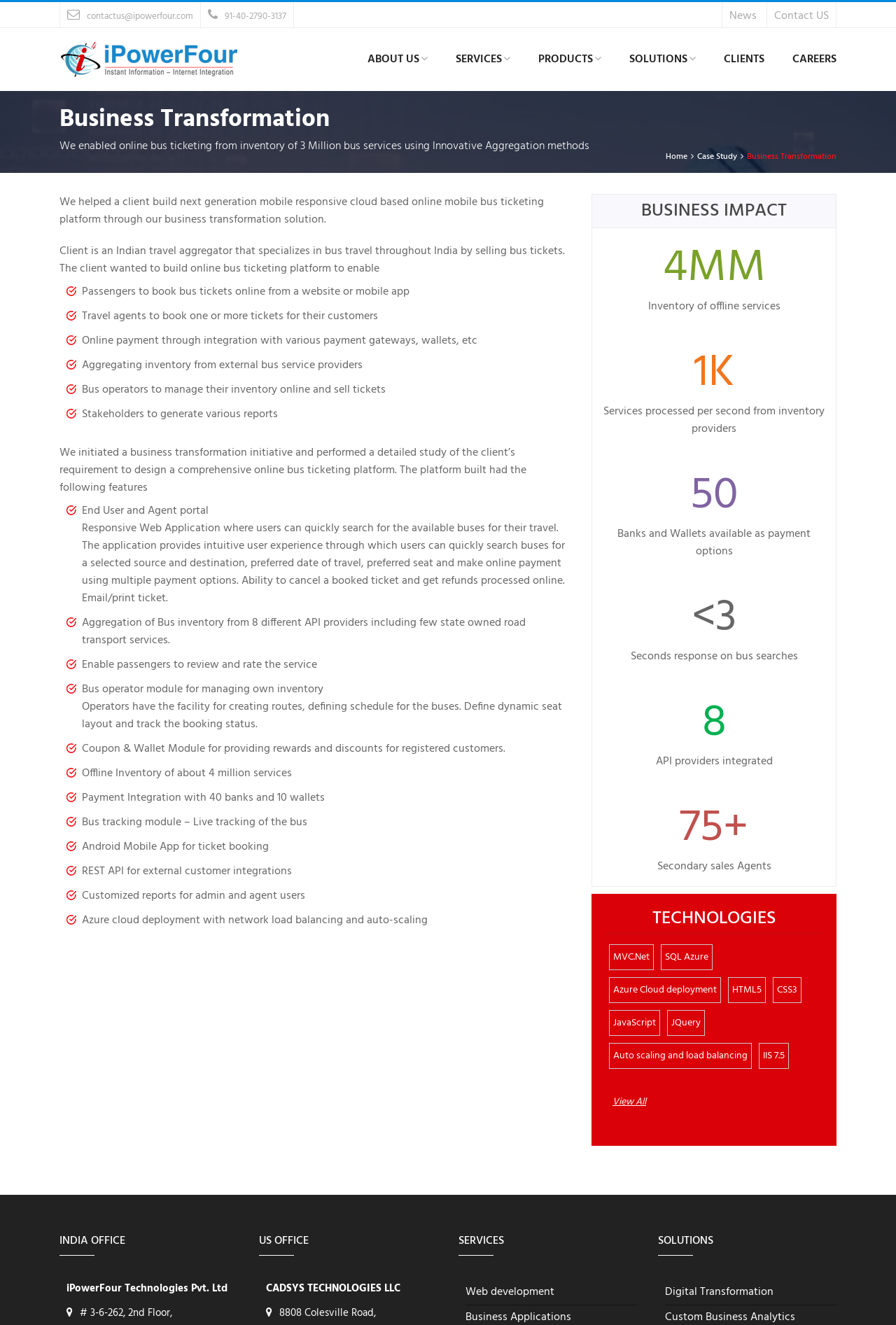What is the response time for bus searches?
Look at the image and answer the question with a single word or phrase.

<3 seconds